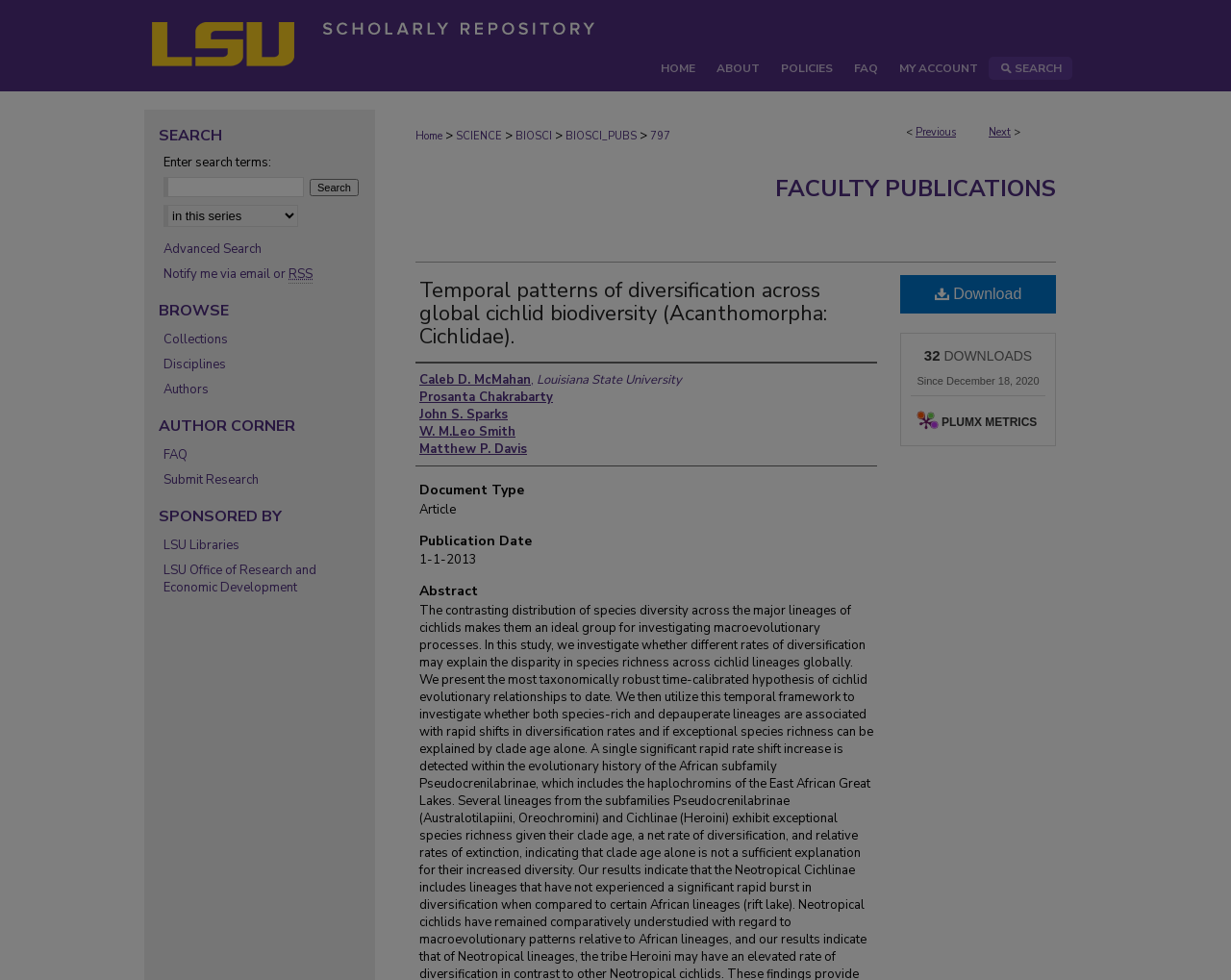Determine the bounding box coordinates of the region that needs to be clicked to achieve the task: "View the 'FACULTY PUBLICATIONS' page".

[0.63, 0.177, 0.858, 0.208]